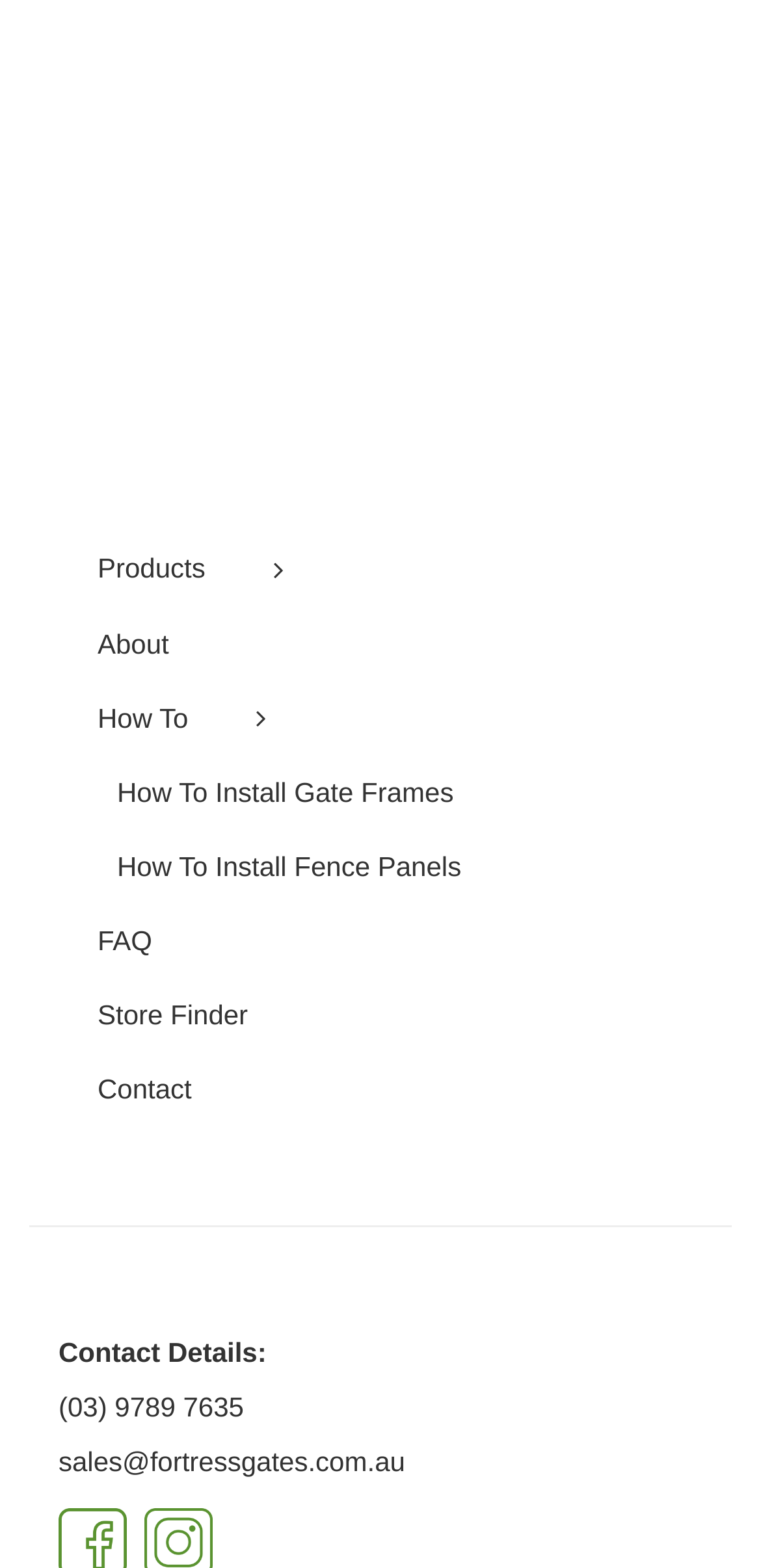Please give a concise answer to this question using a single word or phrase: 
What is the secondary navigation menu?

Products, About, How To, FAQ, Store Finder, Contact